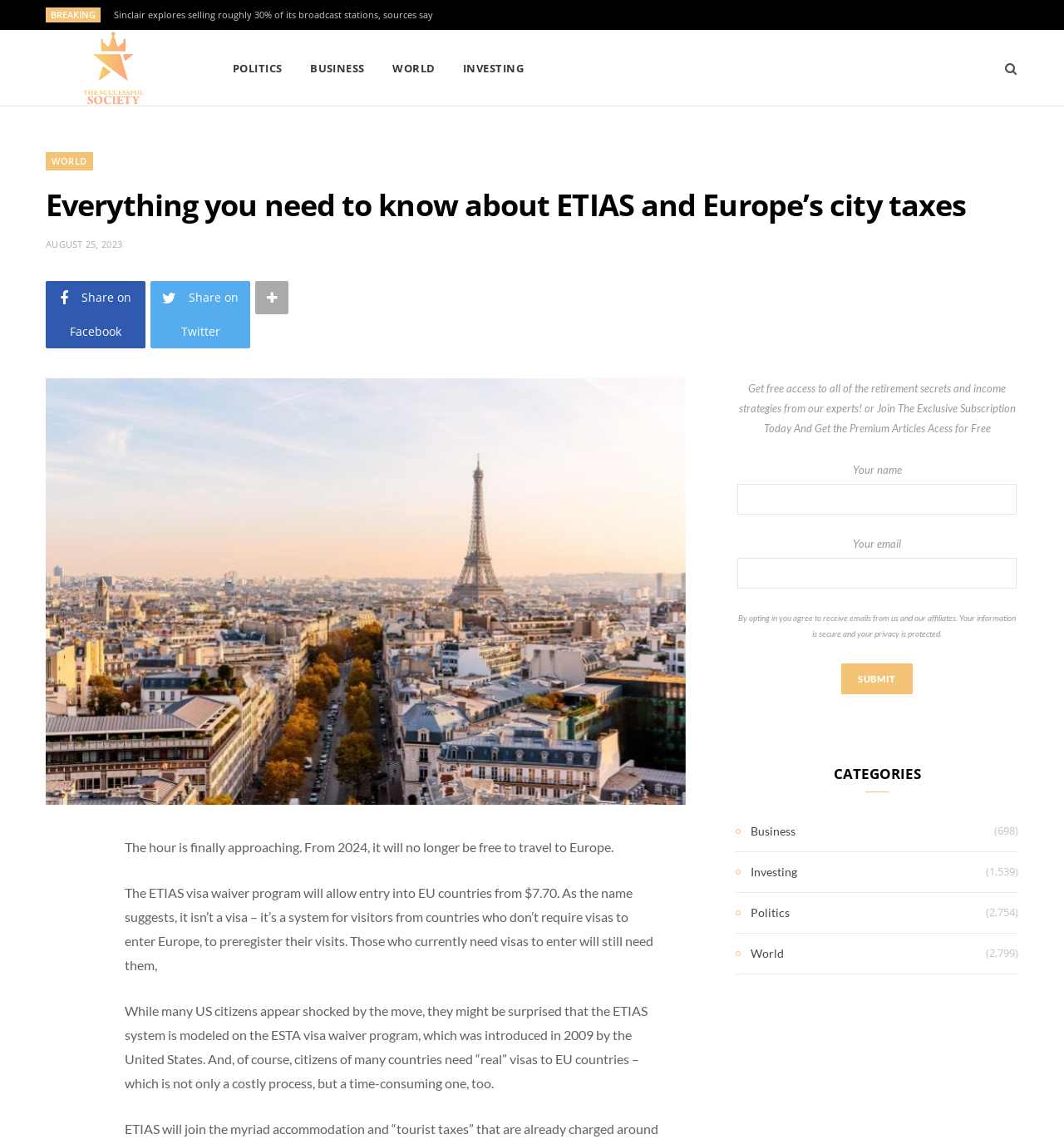From the screenshot, find the bounding box of the UI element matching this description: "August 25, 2023". Supply the bounding box coordinates in the form [left, top, right, bottom], each a float between 0 and 1.

[0.043, 0.209, 0.115, 0.22]